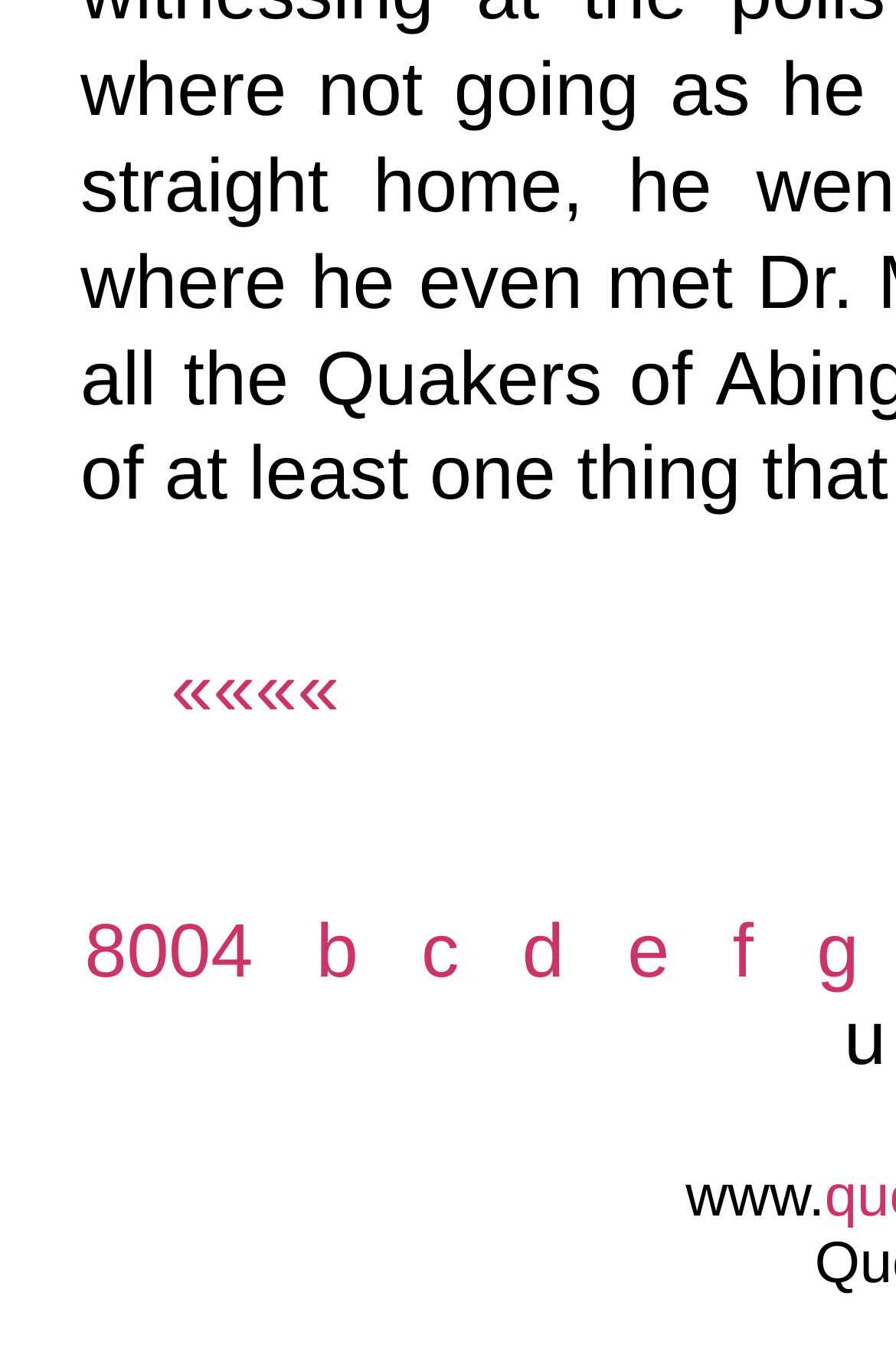Identify the bounding box coordinates of the region that should be clicked to execute the following instruction: "select option c".

[0.423, 0.669, 0.512, 0.732]